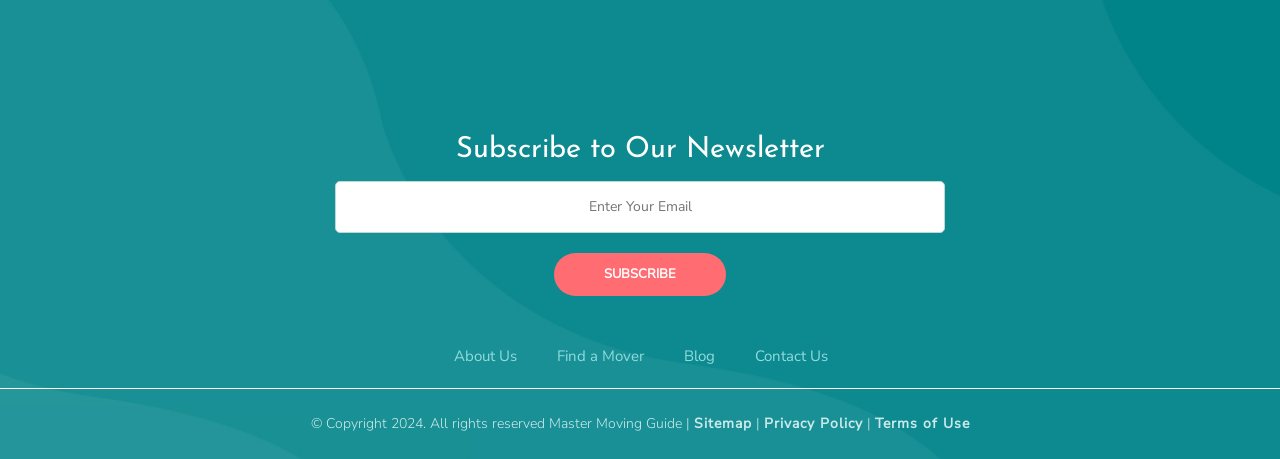What is the purpose of the textbox?
Please answer using one word or phrase, based on the screenshot.

Enter email